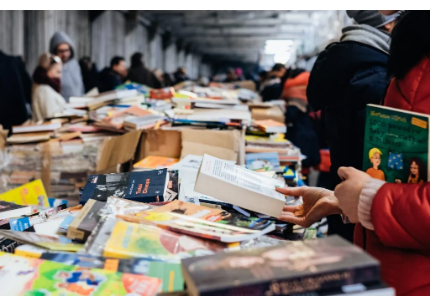What type of venue is the setting likely to be?
Please give a well-detailed answer to the question.

The setting is likely to be an open-air venue or a covered walkway because it is described as a busy outdoor book market, which suggests that it is not an indoor setting, and the presence of tables and makeshift stalls also supports this inference.